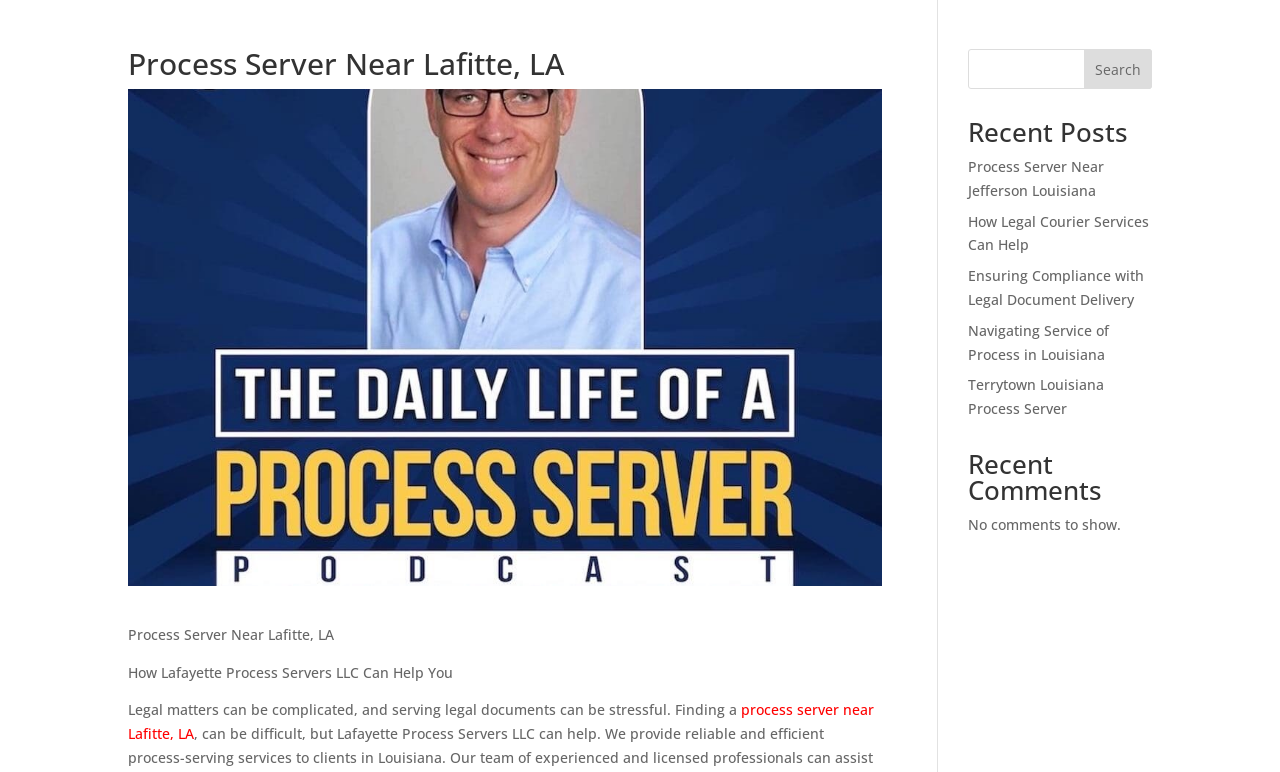From the element description Terrytown Louisiana Process Server, predict the bounding box coordinates of the UI element. The coordinates must be specified in the format (top-left x, top-left y, bottom-right x, bottom-right y) and should be within the 0 to 1 range.

[0.756, 0.486, 0.863, 0.542]